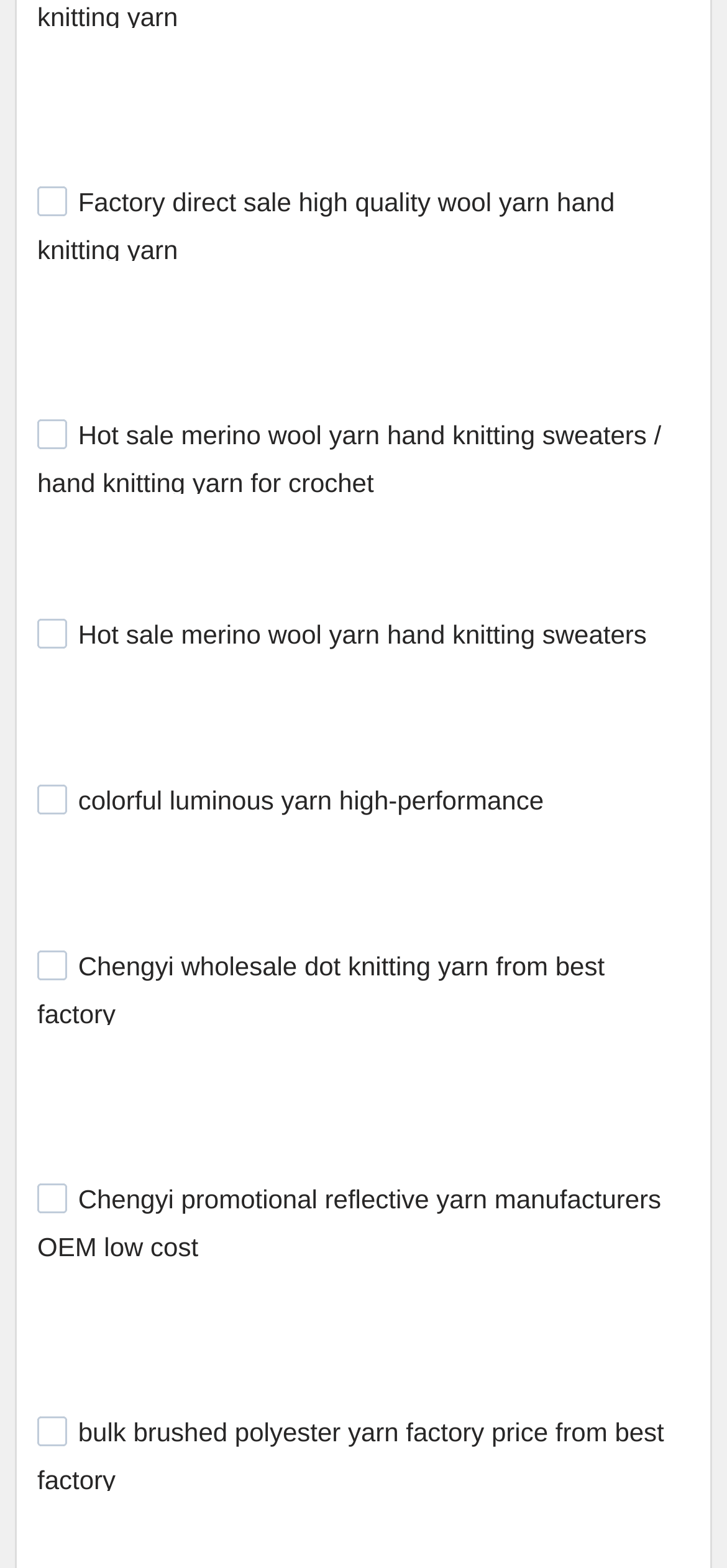Are there any duplicate product listings on this page?
Answer the question using a single word or phrase, according to the image.

No